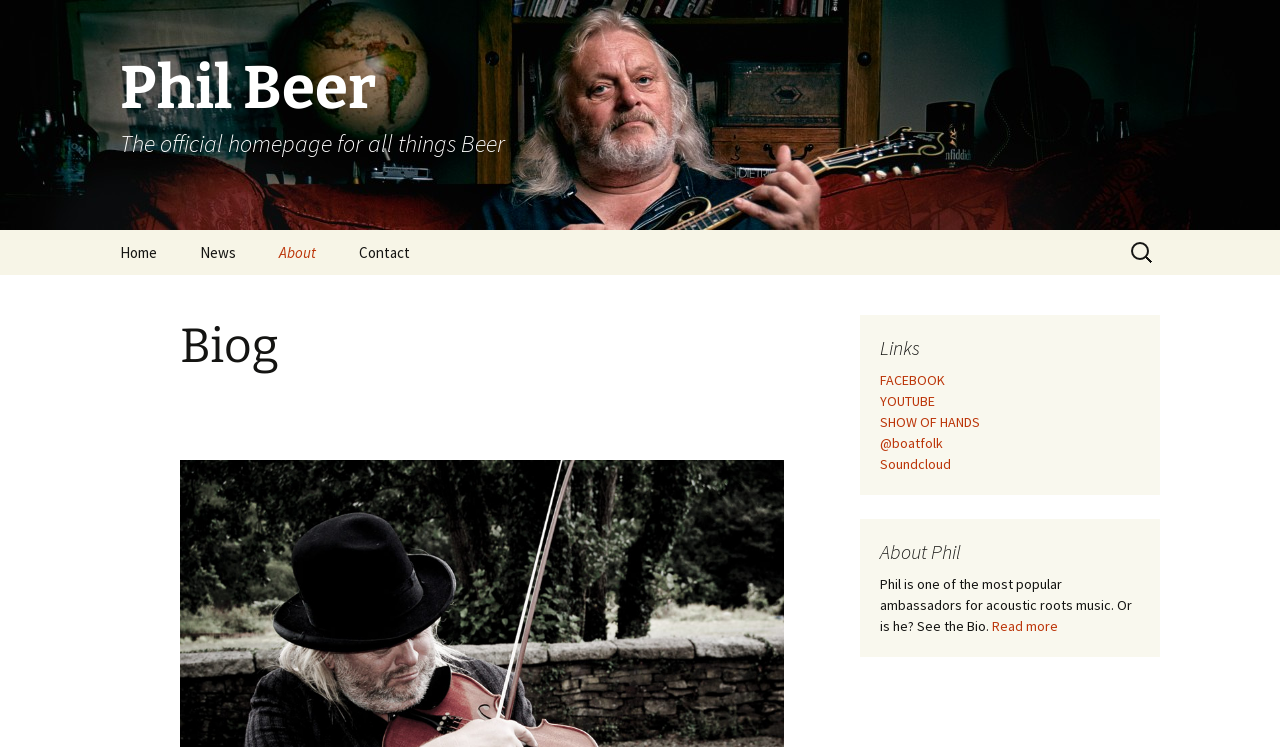What is the name of the link that leads to Phil's bio?
Answer the question with as much detail as possible.

The link that leads to Phil's bio is 'Read more', which is located under the heading 'About Phil' and next to the StaticText describing Phil's profession.